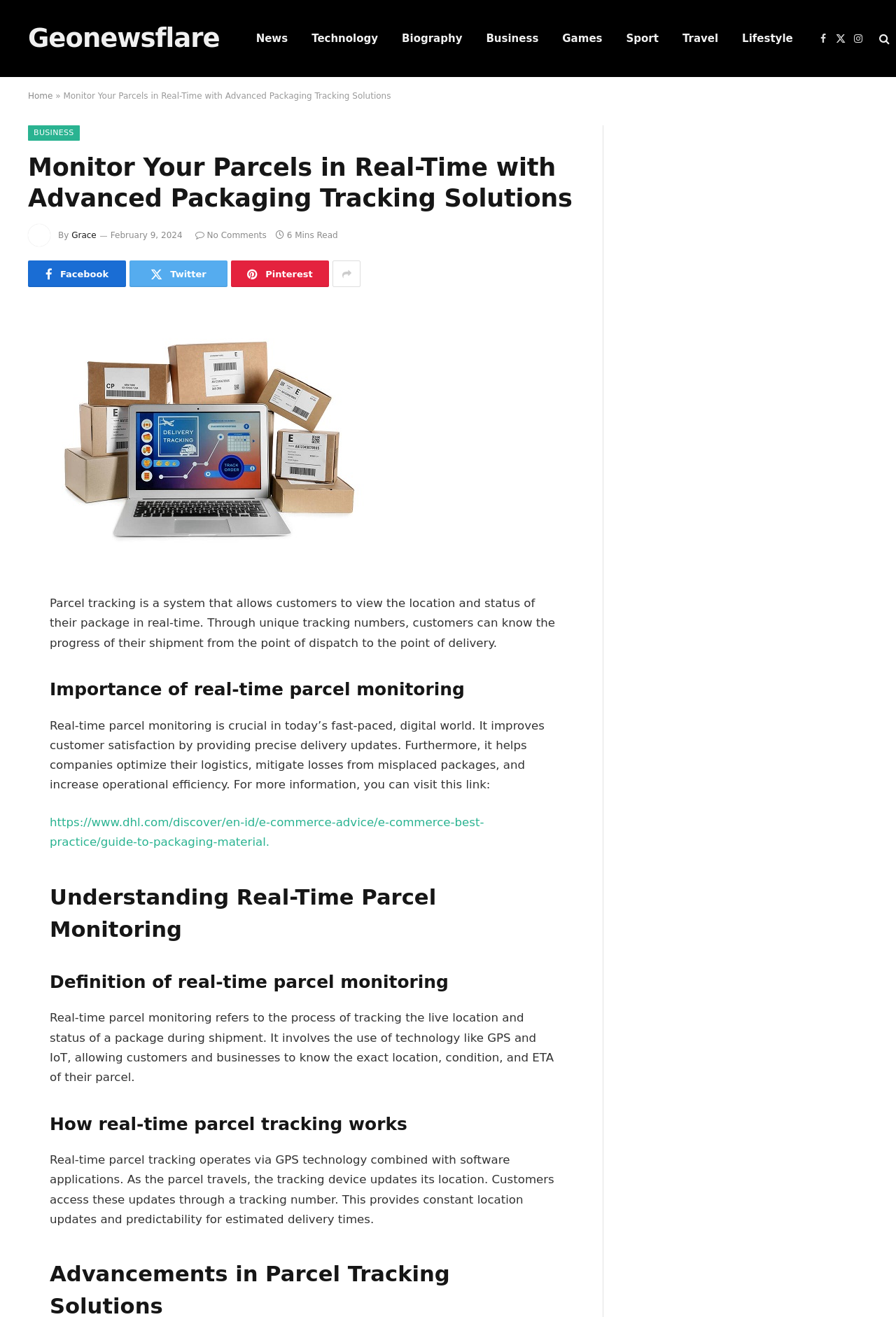Please specify the bounding box coordinates of the clickable region to carry out the following instruction: "Click on the 'News' link". The coordinates should be four float numbers between 0 and 1, in the format [left, top, right, bottom].

[0.272, 0.0, 0.334, 0.058]